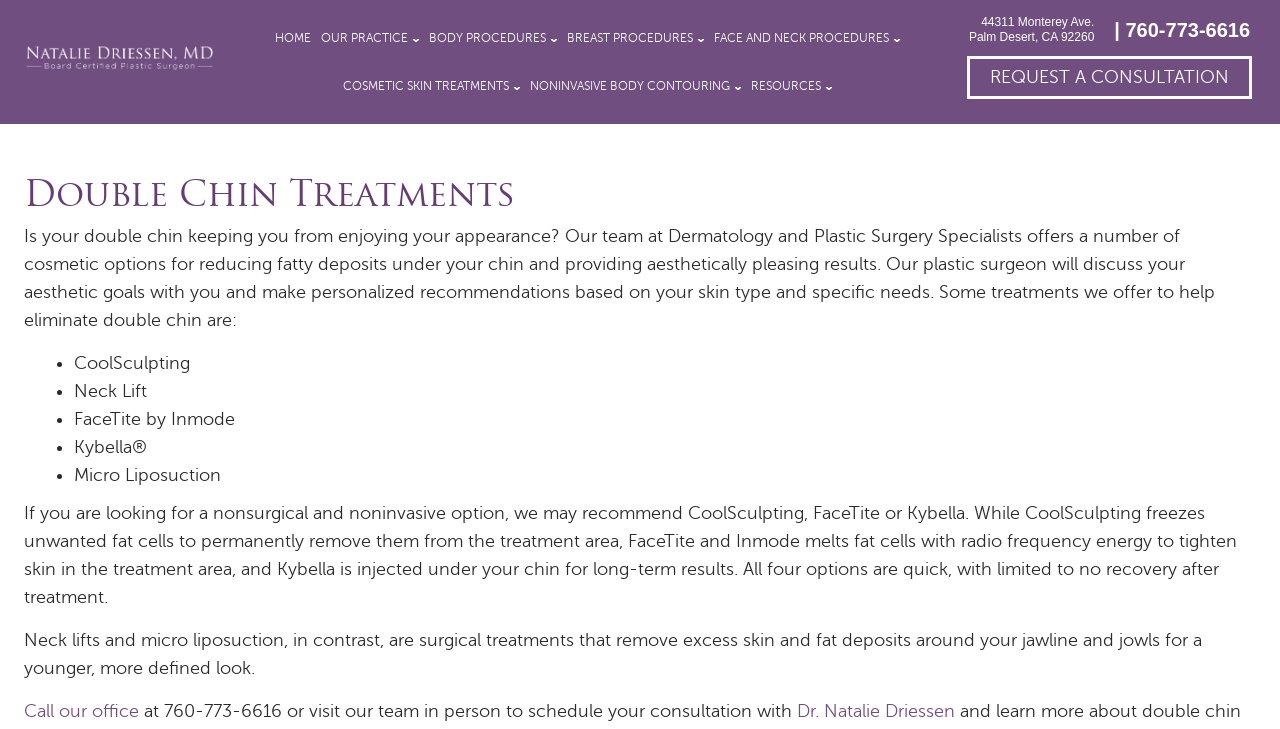Based on the image, give a detailed response to the question: What is the purpose of the 'Request an appointment form' button?

I found the purpose of the button by looking at the static text element with ID 188, which contains the text 'REQUEST A CONSULTATION'. This element is located near the button, suggesting that the button is used to schedule a consultation.